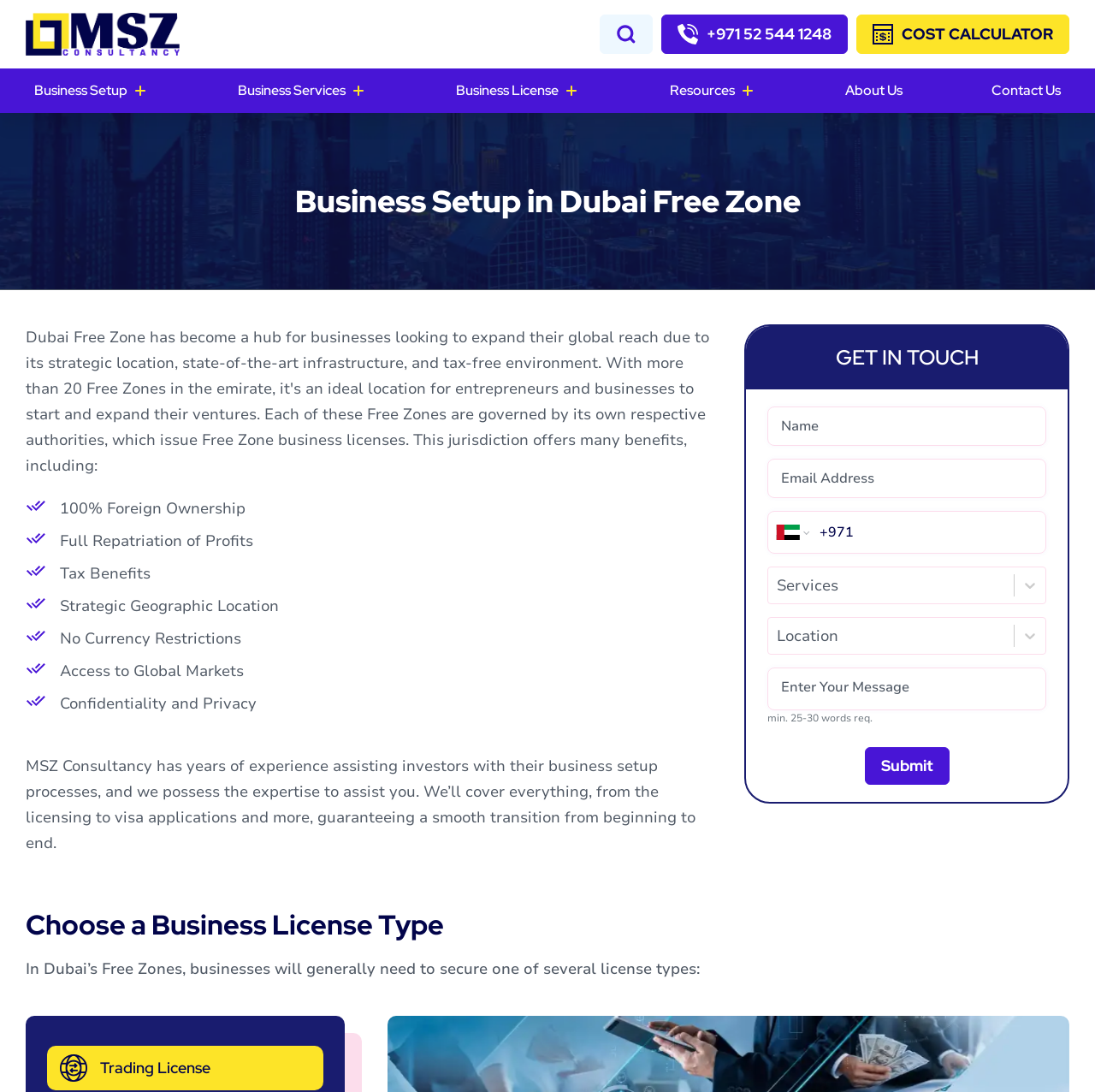Offer a meticulous description of the webpage's structure and content.

The webpage is about business setup in Dubai's free zone, with a focus on providing consultation services. At the top, there is a banner with an image and a heading that reads "Business Setup in Dubai Free Zone - Know The Process, Cost and Everything". Below the banner, there are several buttons and links, including a search button, a cost calculator button, and links to business setup, business services, and business license pages.

On the left side of the page, there are several buttons and links, including "About Us" and "Contact Us", as well as a large image with the text "UAE Free Zone - Dubai Free Zone". 

In the main content area, there are several sections. The first section highlights the benefits of setting up a business in Dubai's free zone, including 100% foreign ownership, full repatriation of profits, tax benefits, and strategic geographic location. 

The next section provides a brief introduction to MSZ Consultancy, a company that assists investors with their business setup processes. 

Below this, there is a contact form where users can enter their name, email address, phone number, and message to get in touch with the consultancy. 

Further down, there is a section that explains the different types of business licenses available in Dubai's free zones, including trading licenses. This section includes an image of a trading license.

Throughout the page, there are several images and icons, including a search icon, a cost calculator icon, and various button icons. The overall layout is organized, with clear headings and concise text.